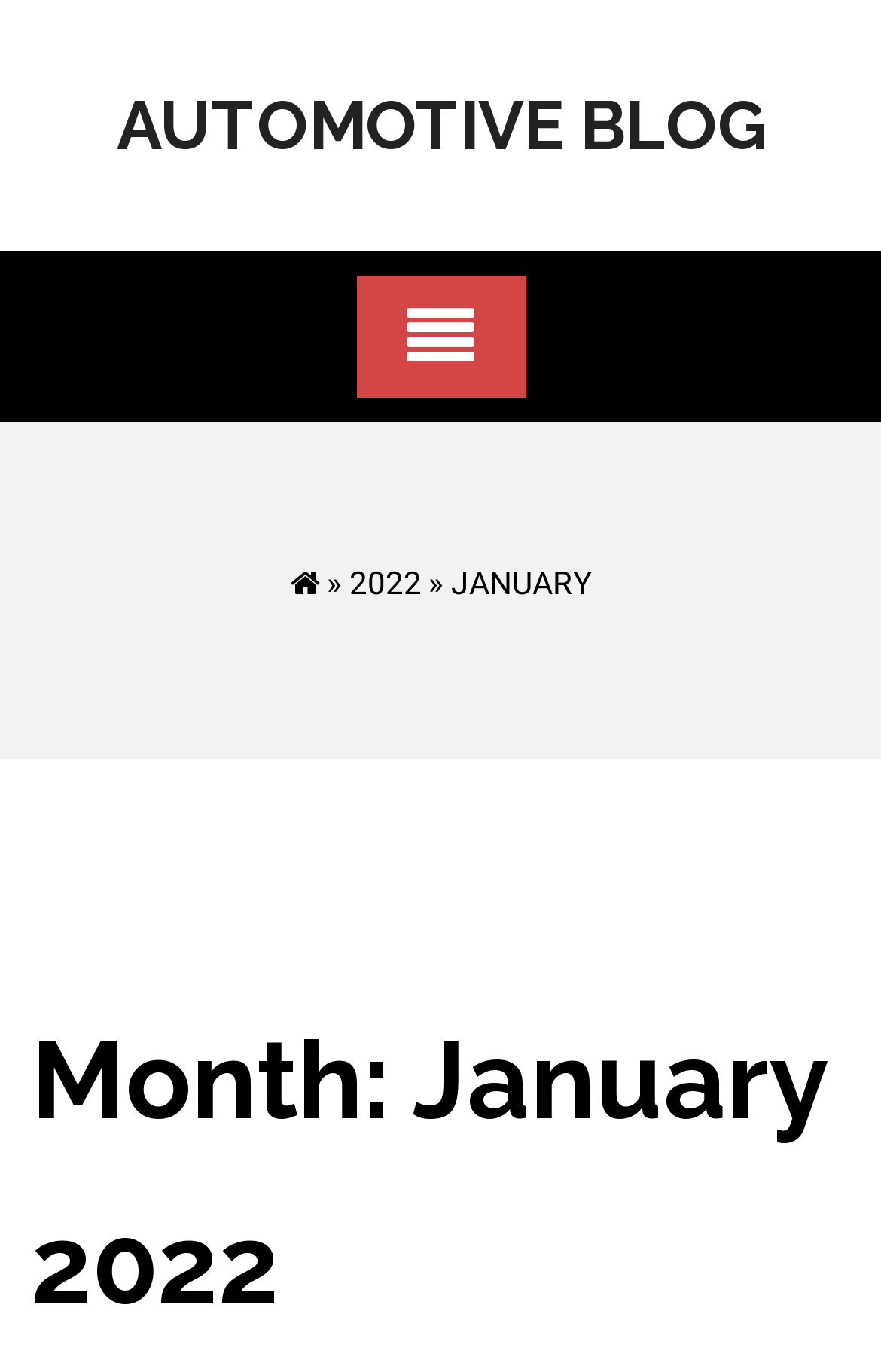Identify the bounding box coordinates for the UI element described by the following text: "2022". Provide the coordinates as four float numbers between 0 and 1, in the format [left, top, right, bottom].

[0.396, 0.412, 0.478, 0.438]